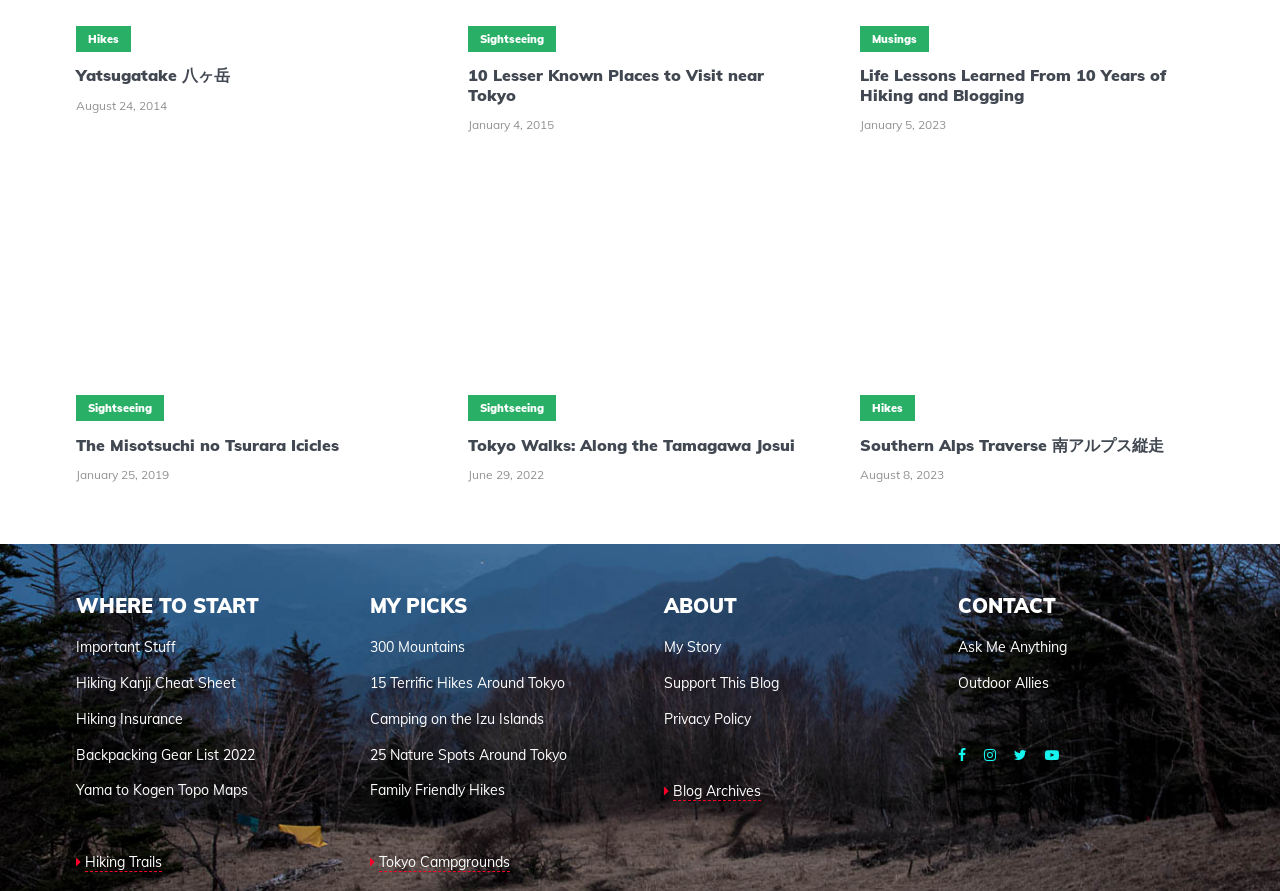Please indicate the bounding box coordinates of the element's region to be clicked to achieve the instruction: "Click on 'Hikes'". Provide the coordinates as four float numbers between 0 and 1, i.e., [left, top, right, bottom].

[0.059, 0.029, 0.102, 0.058]